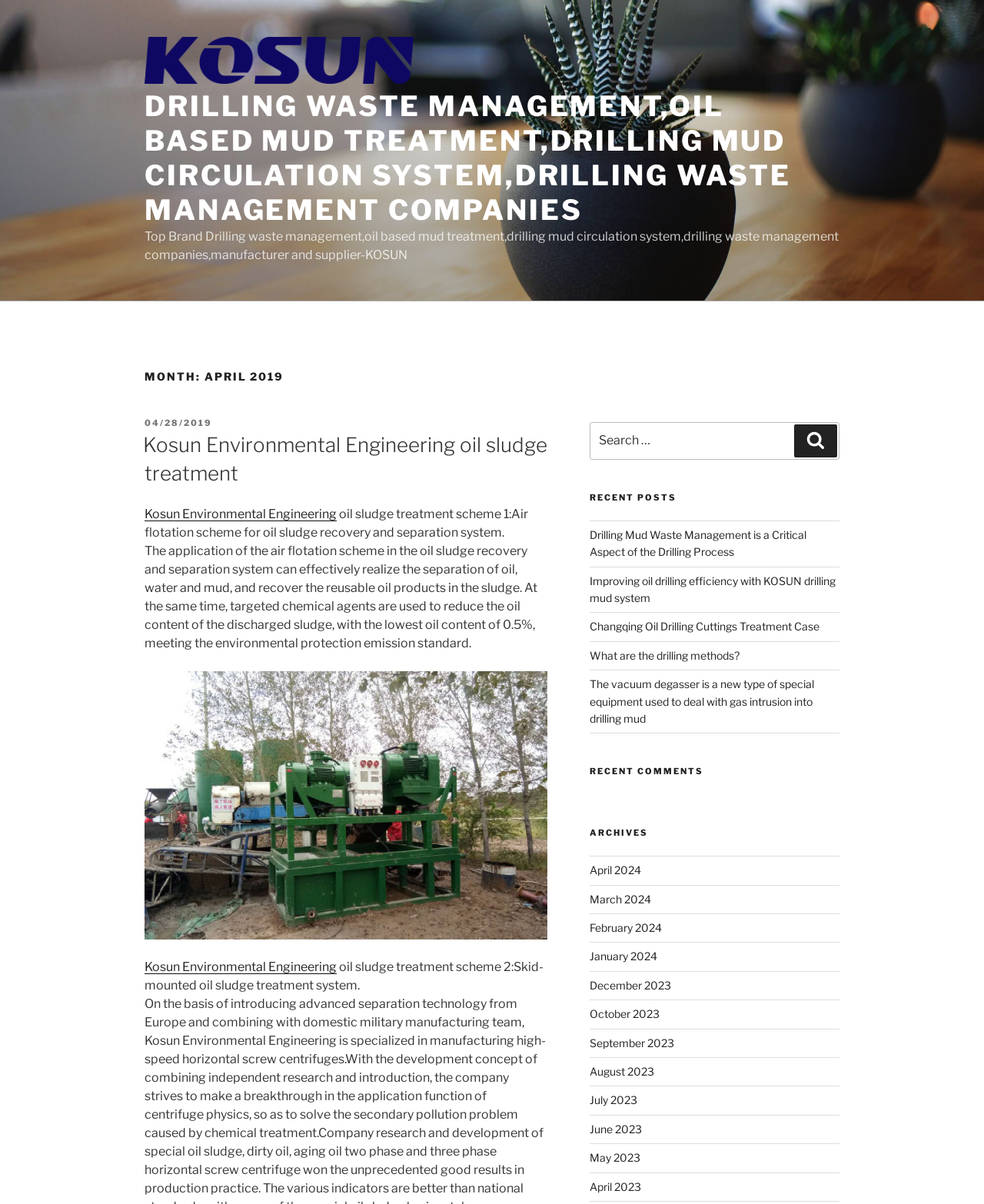Please find the bounding box coordinates for the clickable element needed to perform this instruction: "View About Us page".

None